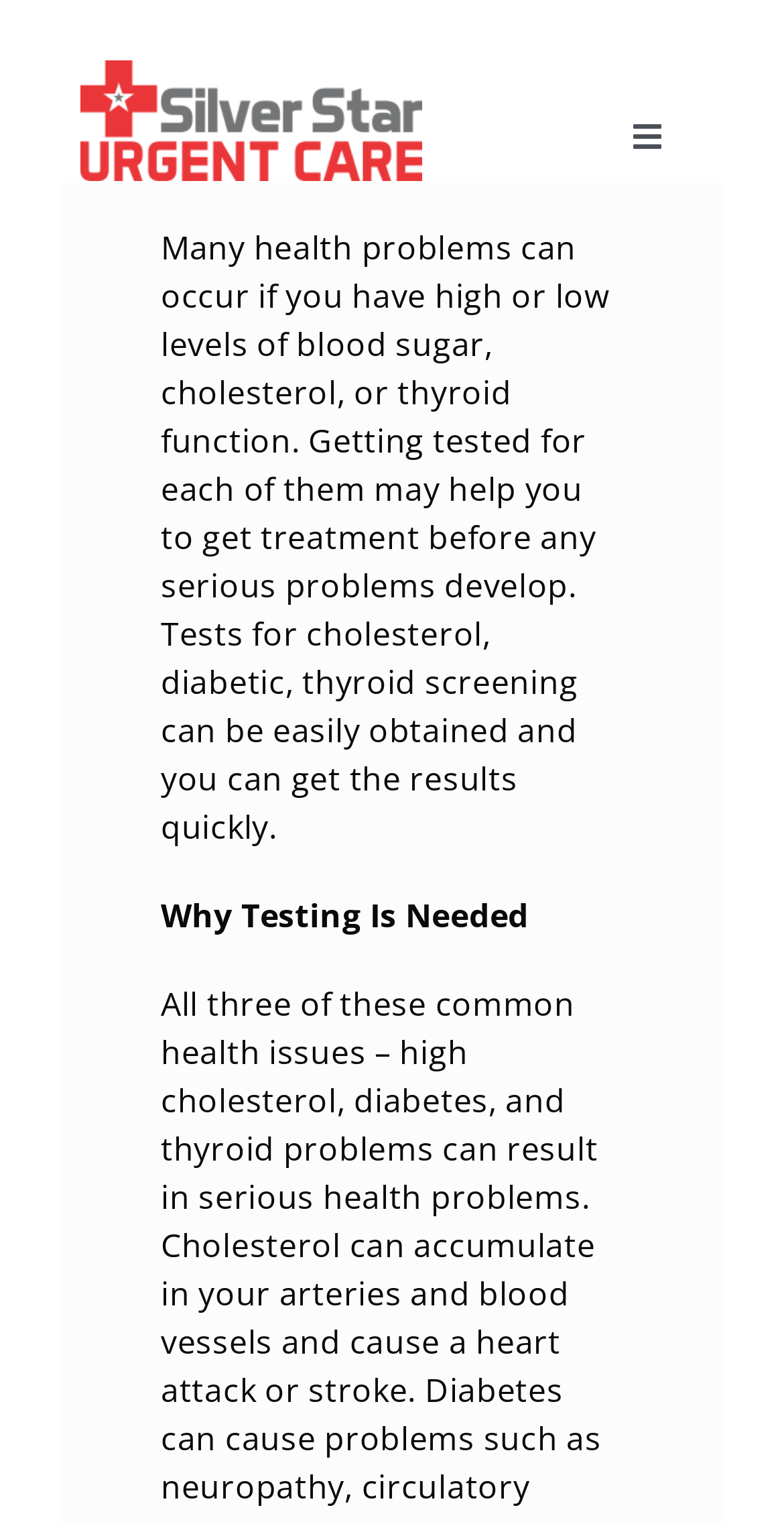Pinpoint the bounding box coordinates of the clickable area needed to execute the instruction: "Toggle the navigation menu". The coordinates should be specified as four float numbers between 0 and 1, i.e., [left, top, right, bottom].

[0.754, 0.064, 0.897, 0.117]